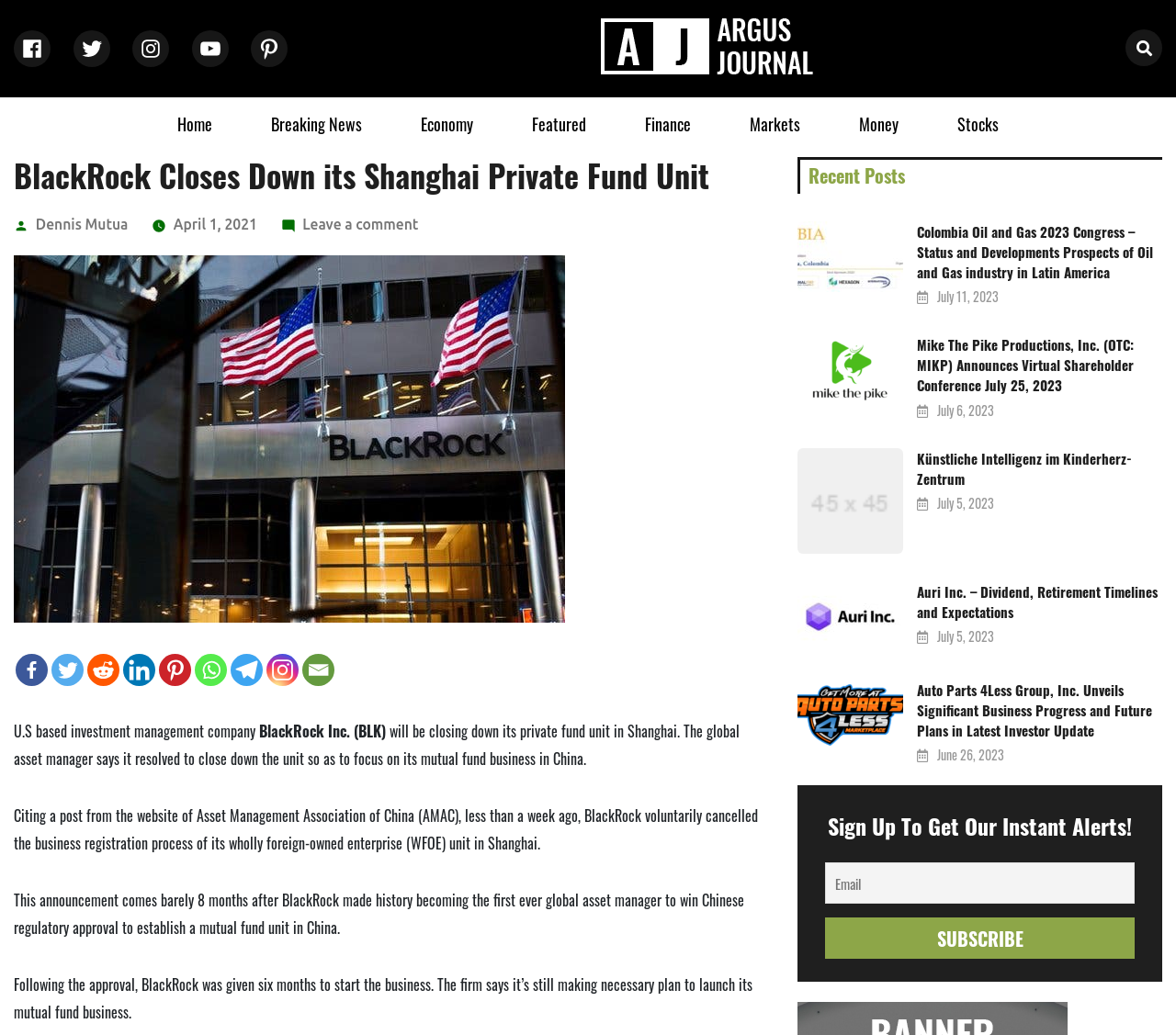What is the name of the investment management company?
Based on the image, answer the question with a single word or brief phrase.

BlackRock Inc.